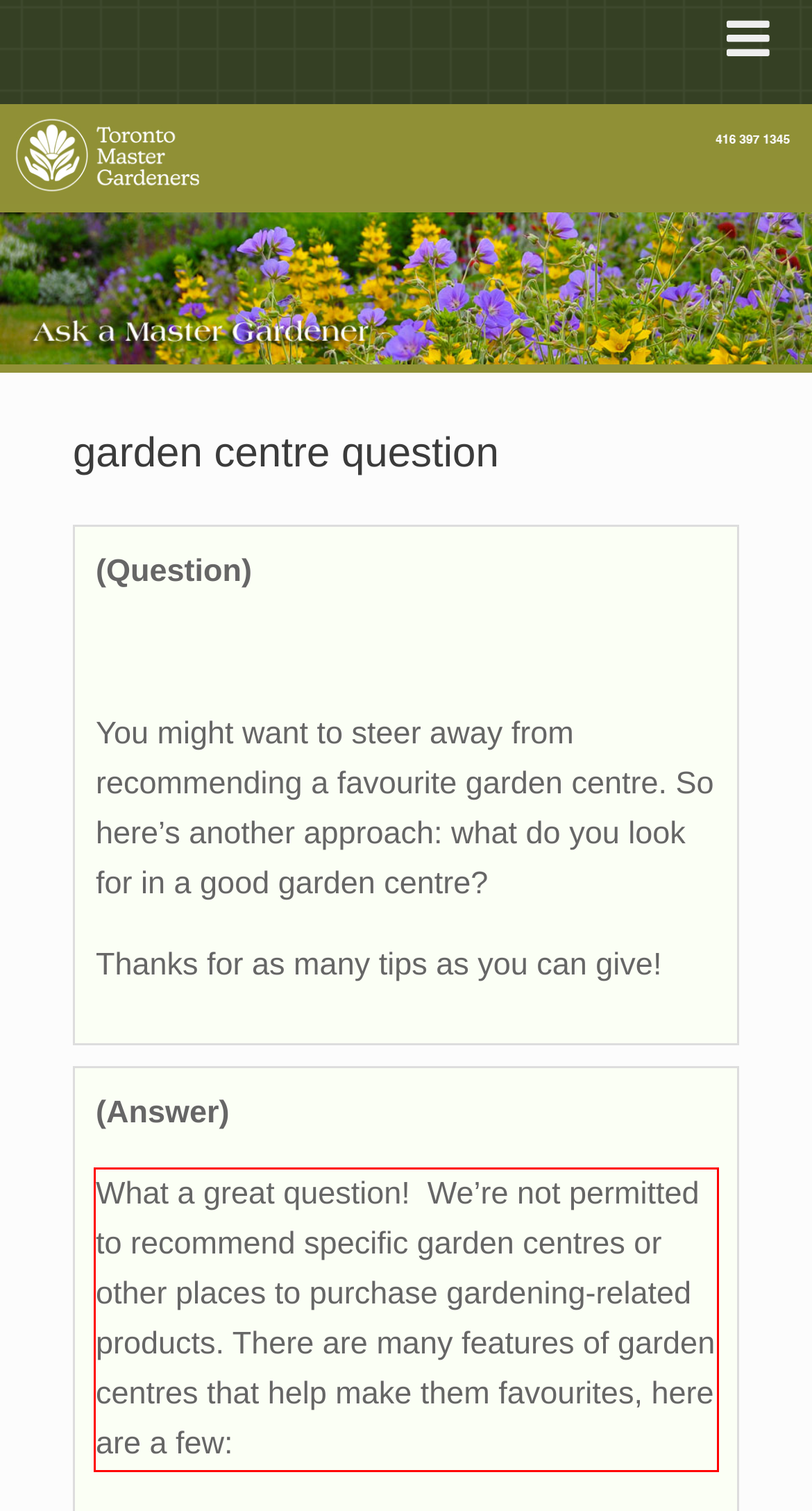Please identify the text within the red rectangular bounding box in the provided webpage screenshot.

What a great question! We’re not permitted to recommend specific garden centres or other places to purchase gardening-related products. There are many features of garden centres that help make them favourites, here are a few: